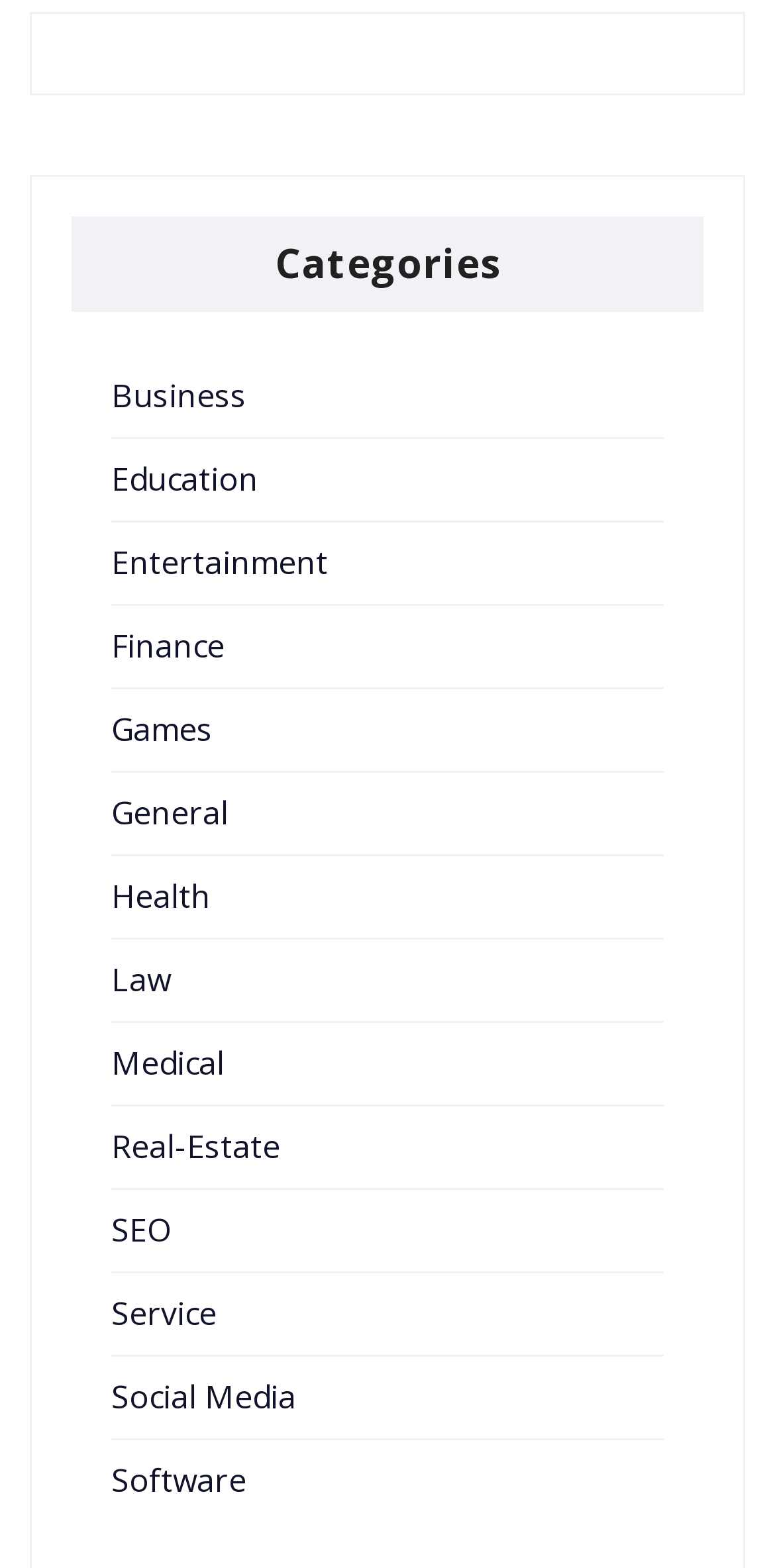Please determine the bounding box coordinates of the element's region to click for the following instruction: "Browse Entertainment category".

[0.144, 0.345, 0.423, 0.373]